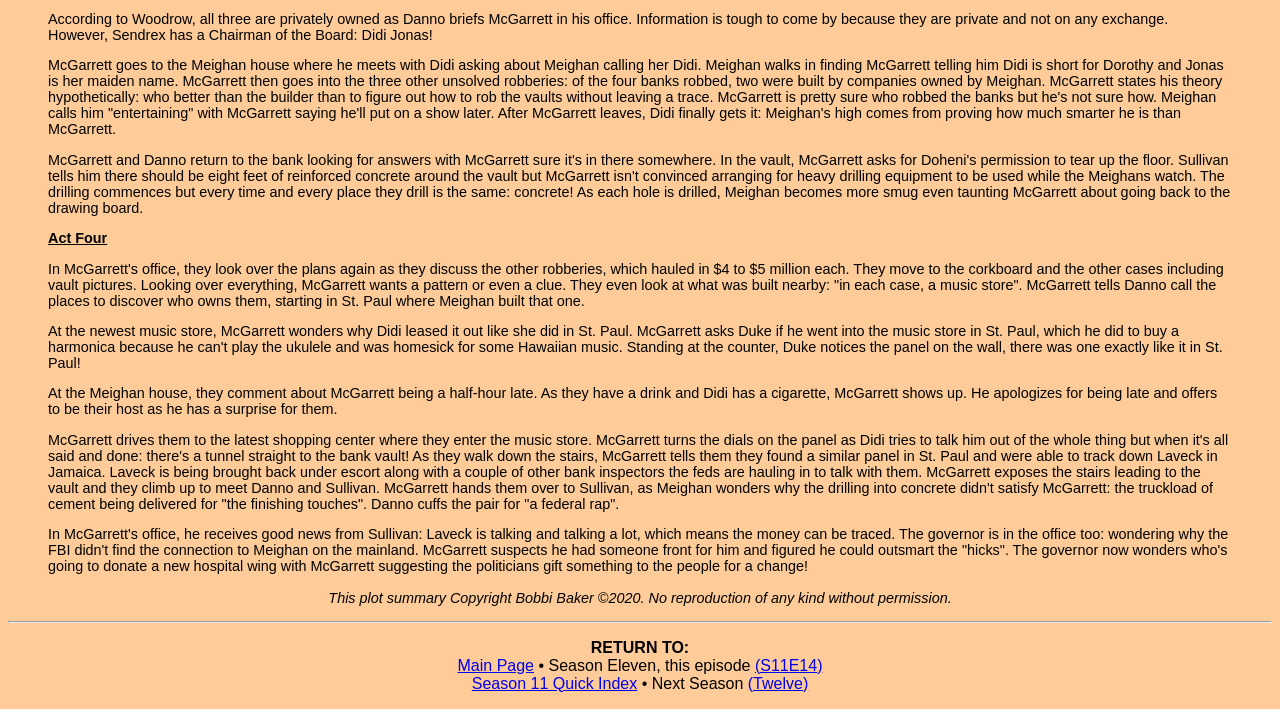Who is the author of the plot summary?
Look at the image and answer the question using a single word or phrase.

Bobbi Baker